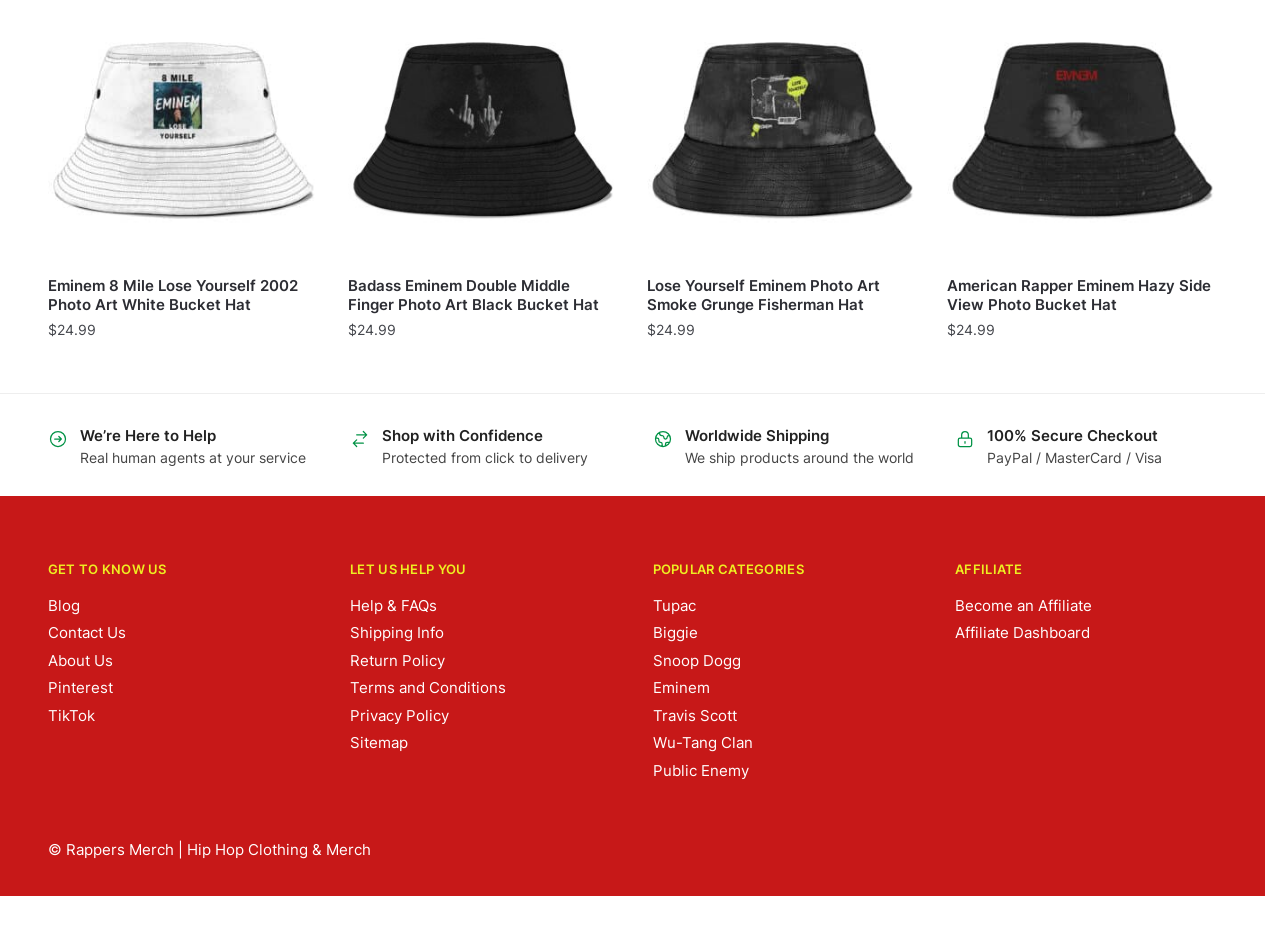What is the price of the Eminem 8 Mile Lose Yourself 2002 Photo Art White Bucket Hat?
Look at the image and answer with only one word or phrase.

$24.99